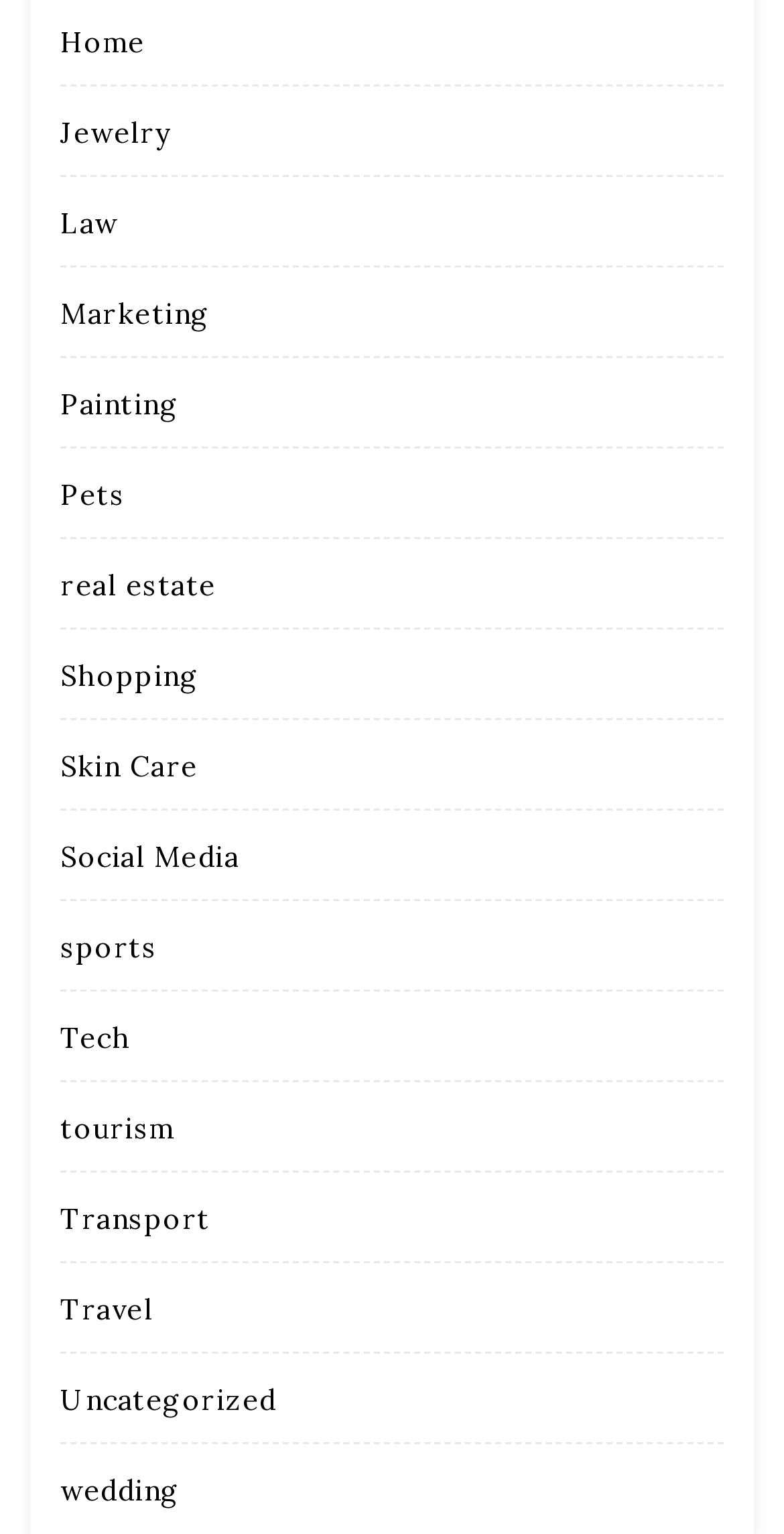How many categories are available on the webpage?
Please answer the question with a single word or phrase, referencing the image.

20